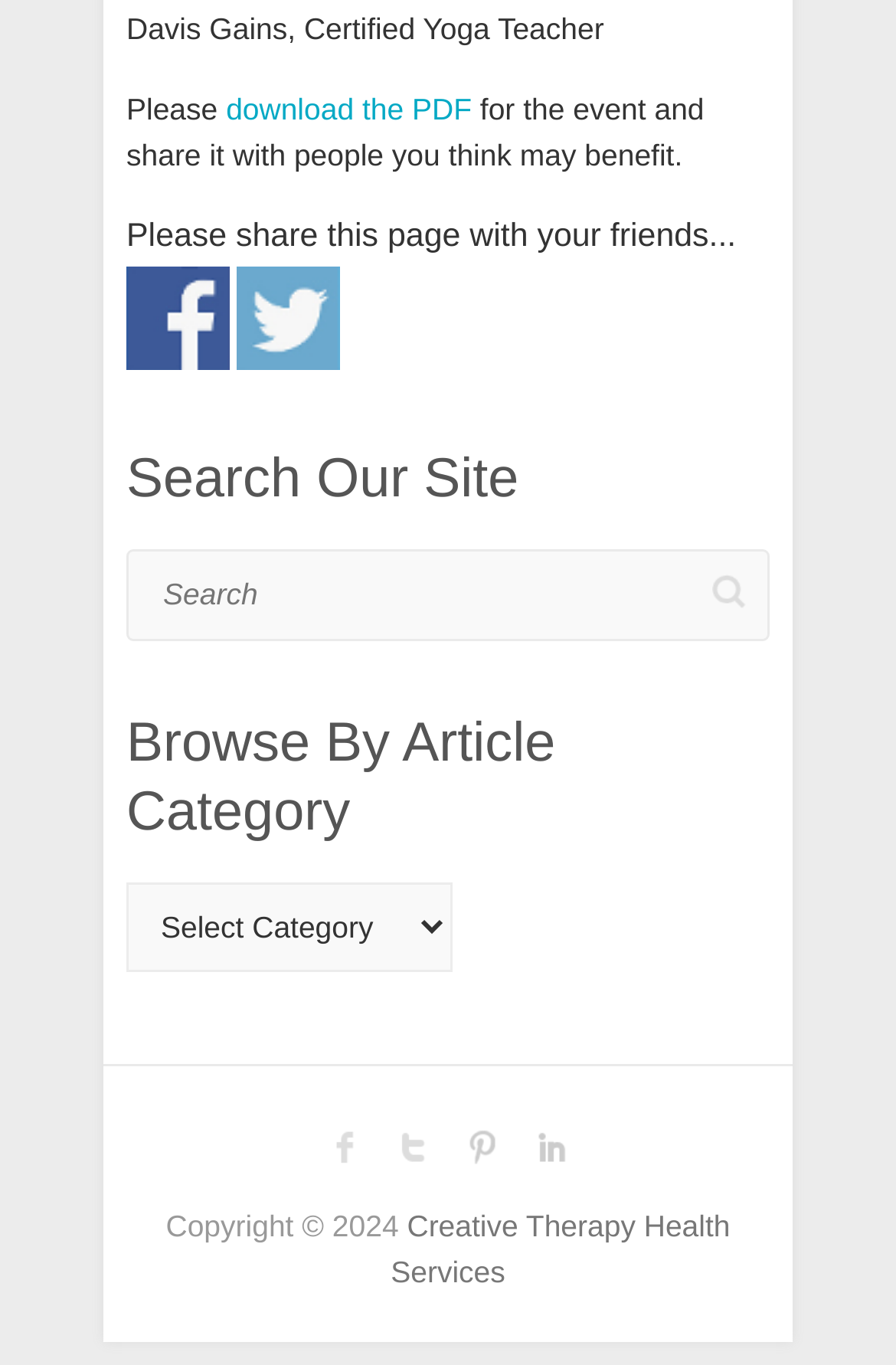What is the copyright year of the website?
Utilize the information in the image to give a detailed answer to the question.

The copyright information is located at the bottom of the webpage, and it states 'Copyright © 2024', indicating that the website's content is copyrighted as of 2024.